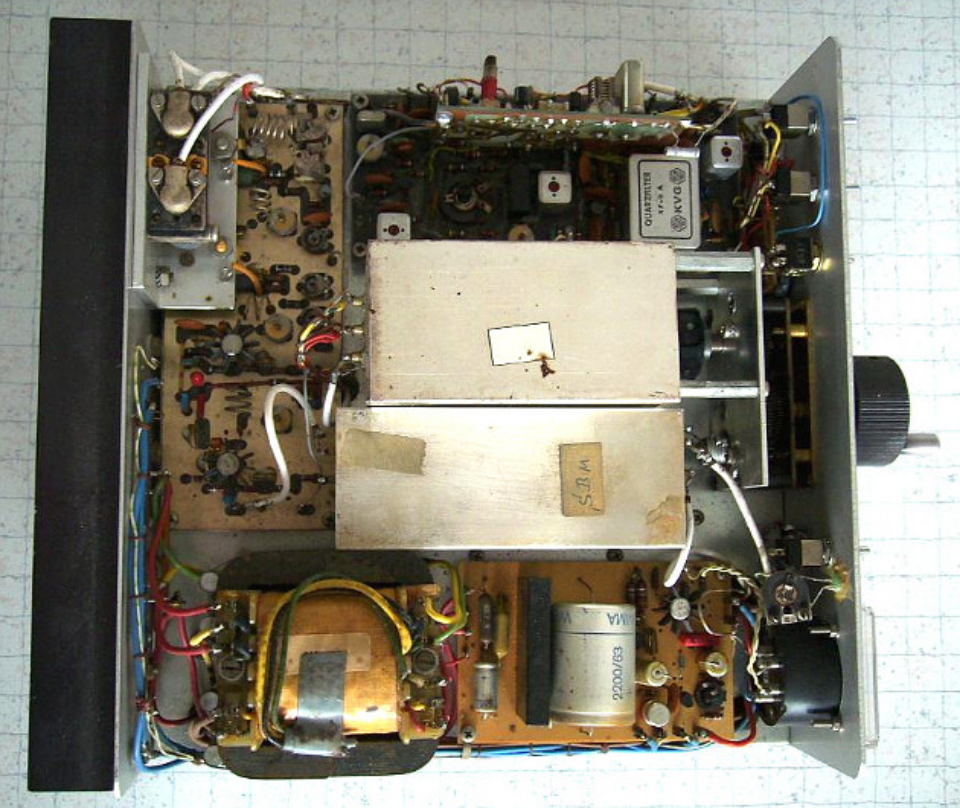Examine the image and give a thorough answer to the following question:
What is the purpose of the heat sink?

The purpose of the heat sink can be inferred by understanding the context of the caption, which highlights the importance of thermal management in high-power operations, indicating that the heat sink is used to manage heat generated by the device.